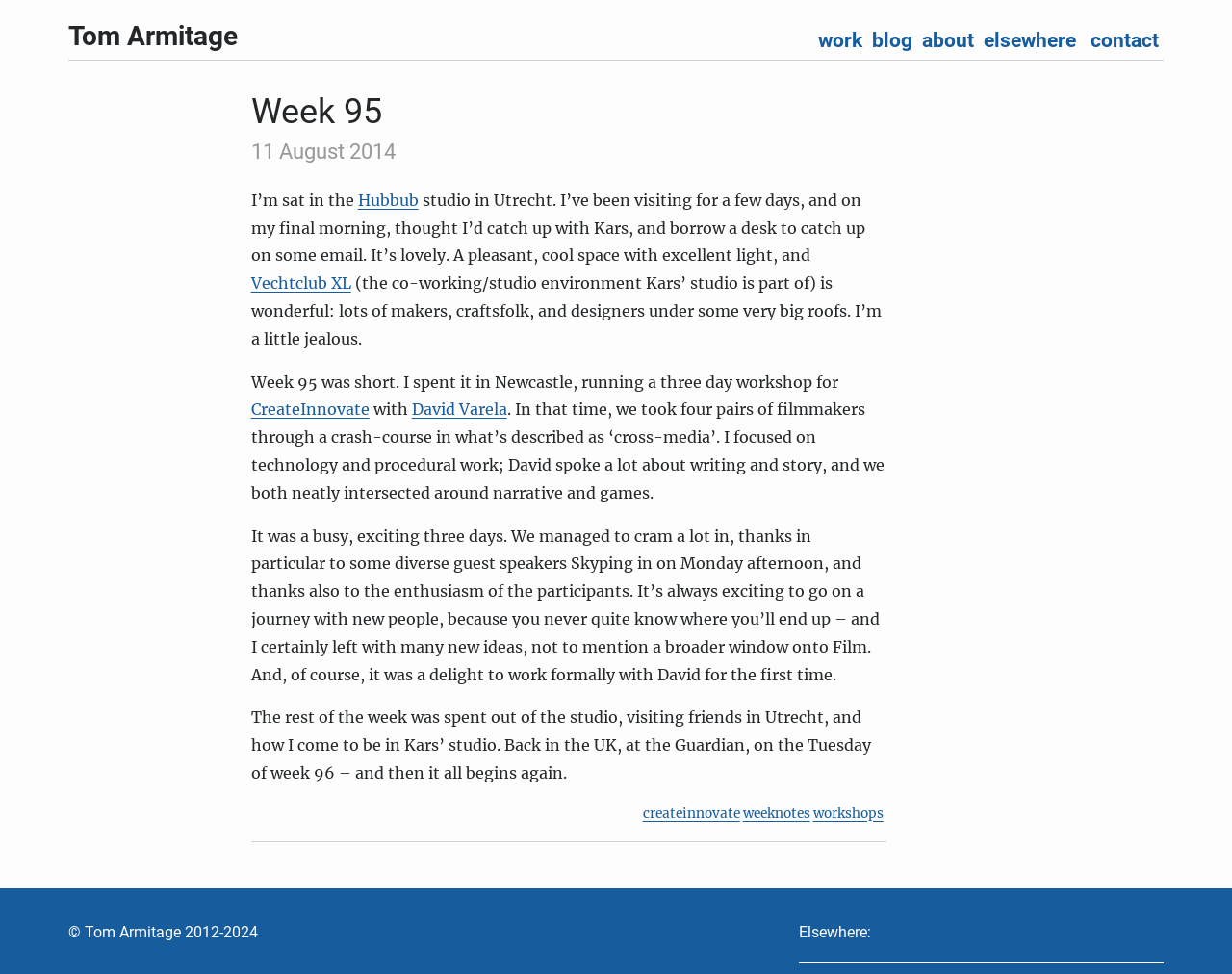What is the copyright year range mentioned at the bottom of the webpage?
Carefully analyze the image and provide a thorough answer to the question.

I determined the answer by looking at the bottom of the webpage, where I found two StaticText elements with the text '2012-' and '2024', which together indicate the copyright year range.